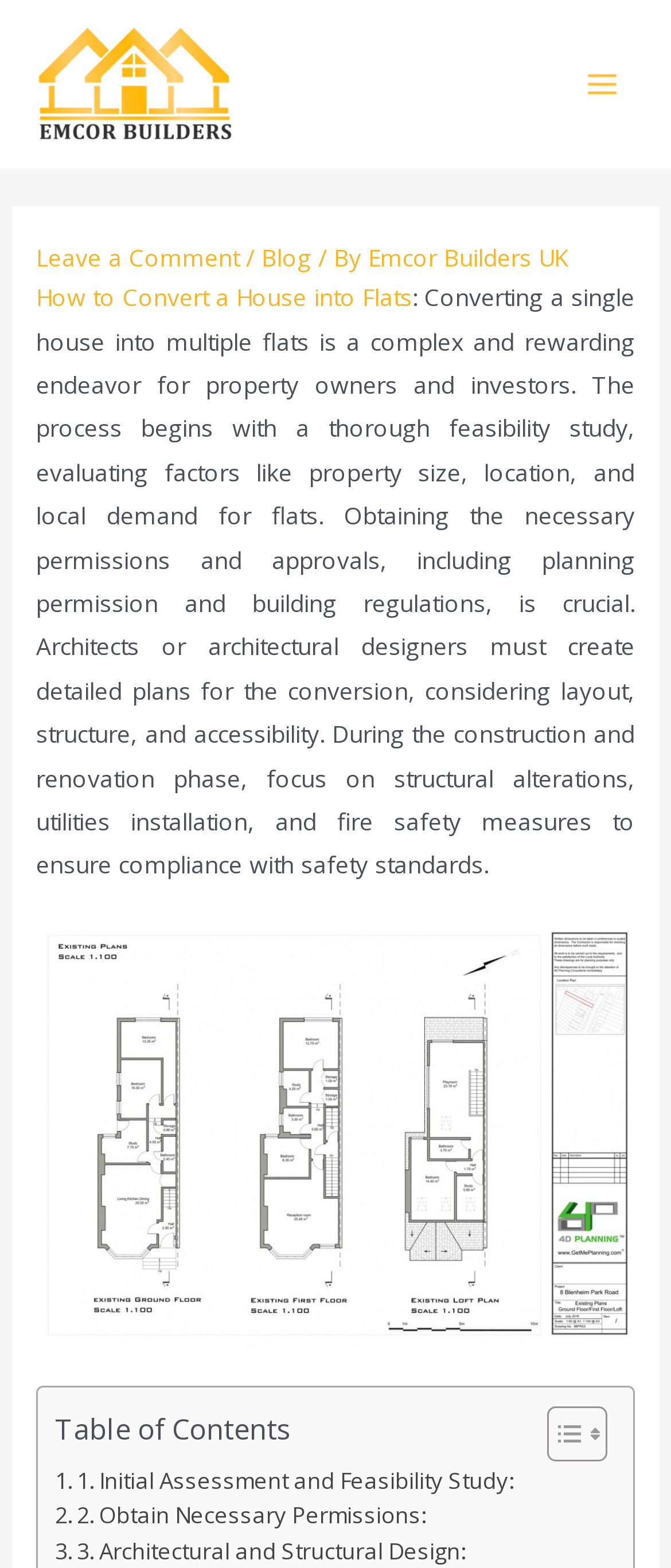Determine the bounding box coordinates for the clickable element to execute this instruction: "Click the MAIN MENU button". Provide the coordinates as four float numbers between 0 and 1, i.e., [left, top, right, bottom].

[0.845, 0.032, 0.949, 0.076]